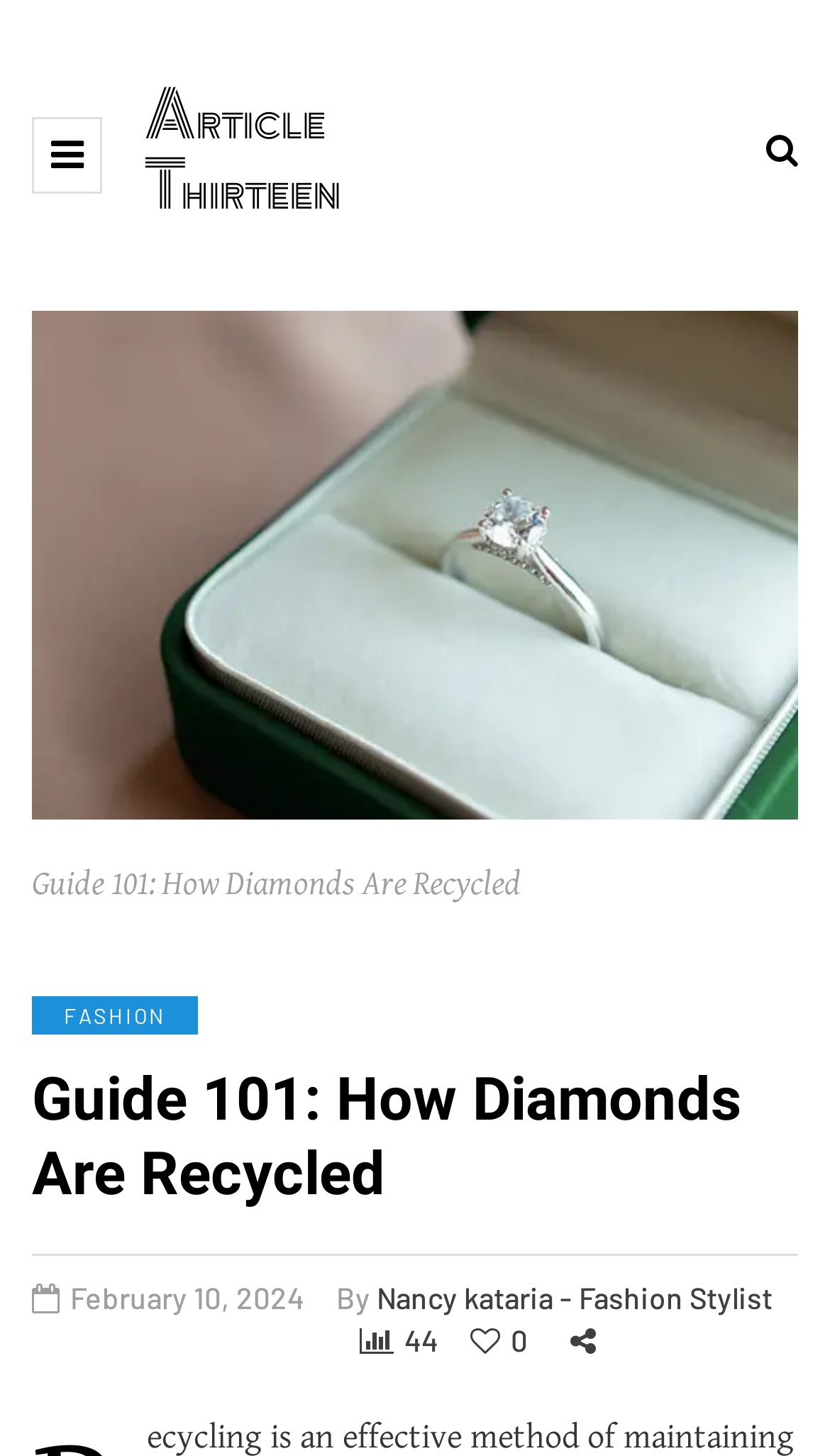Please provide a one-word or phrase answer to the question: 
What is the category of the article?

FASHION